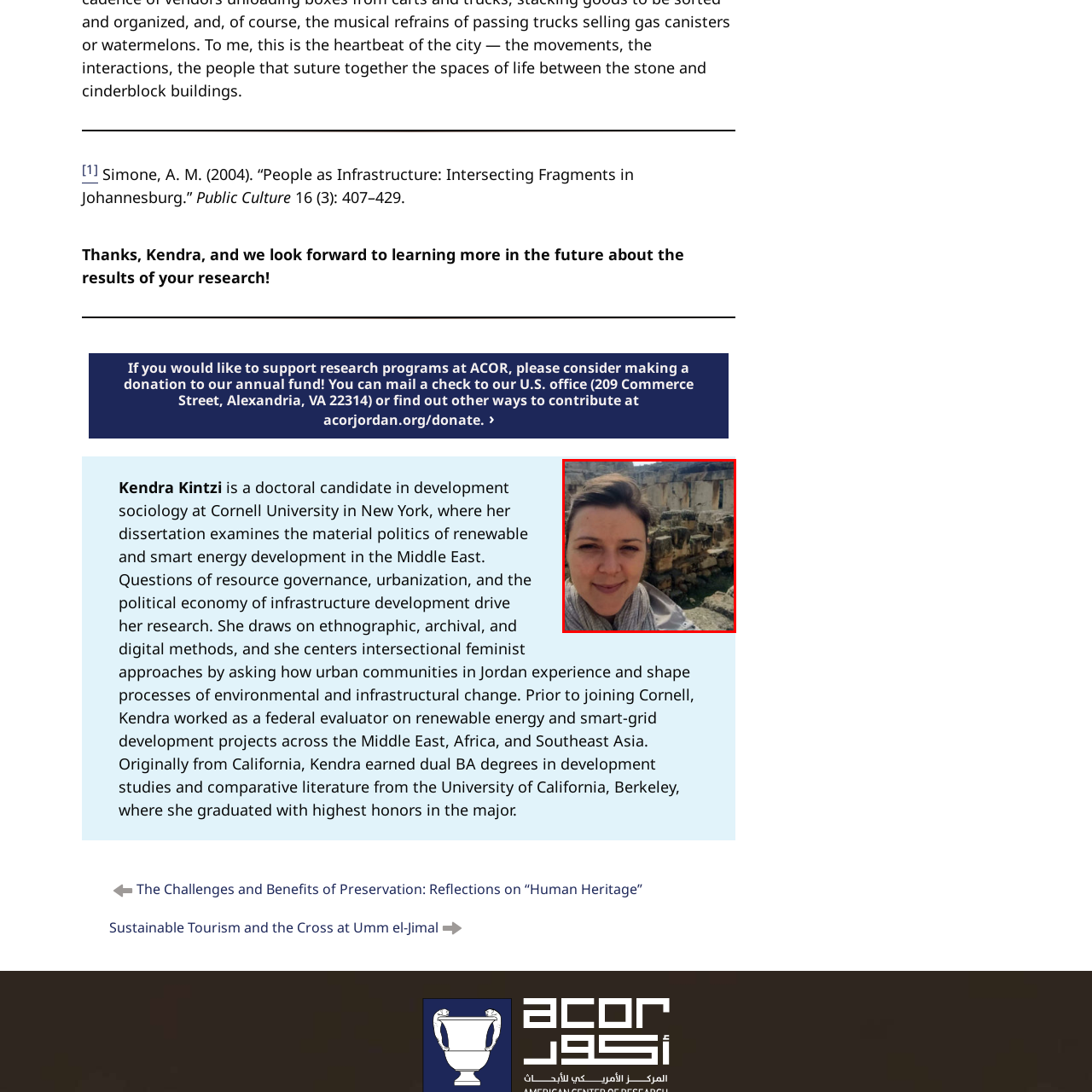What region is Kendra's research focused on?
Analyze the content within the red bounding box and offer a detailed answer to the question.

The caption states that Kendra's research interests include the material politics of renewable energy development and urbanization in the Middle East, which implies that her research is focused on this region.